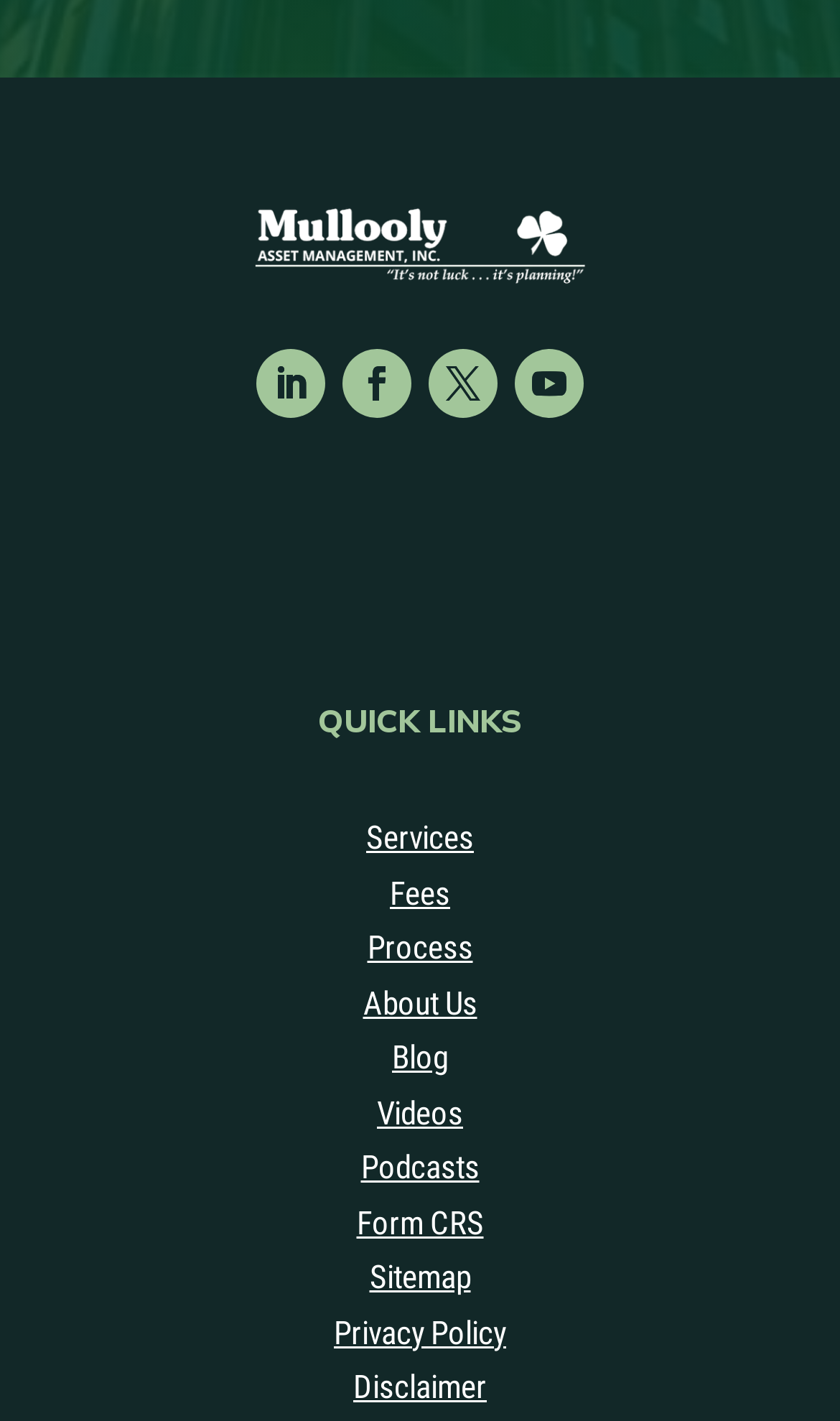What is the last link in the QUICK LINKS section?
Based on the visual, give a brief answer using one word or a short phrase.

Sitemap